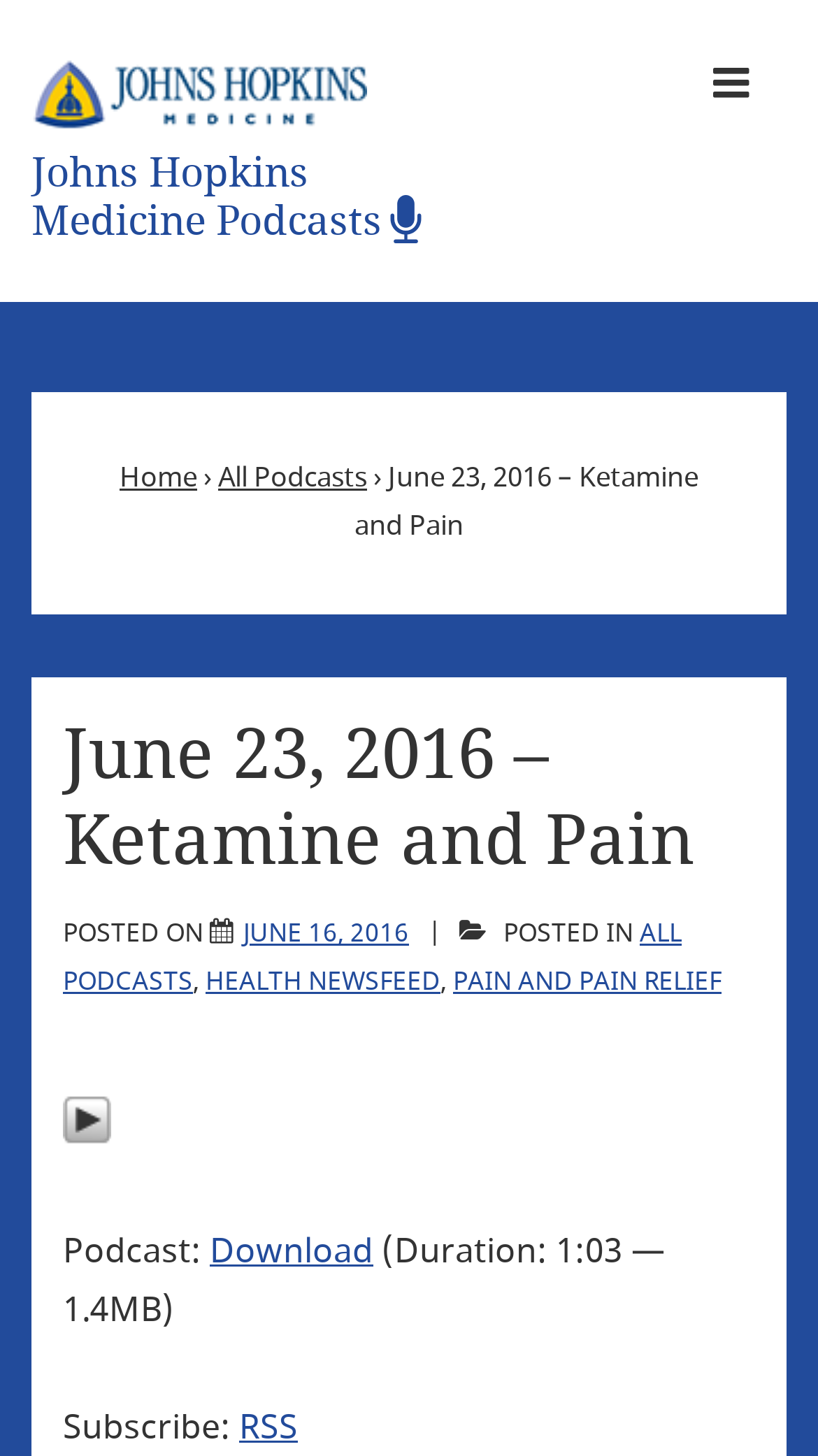What is the duration of the podcast?
With the help of the image, please provide a detailed response to the question.

The duration of the podcast can be found in the static text element with the text '(Duration: 1:03 — 1.4MB)' which is a child element of the link with the text 'Download'.